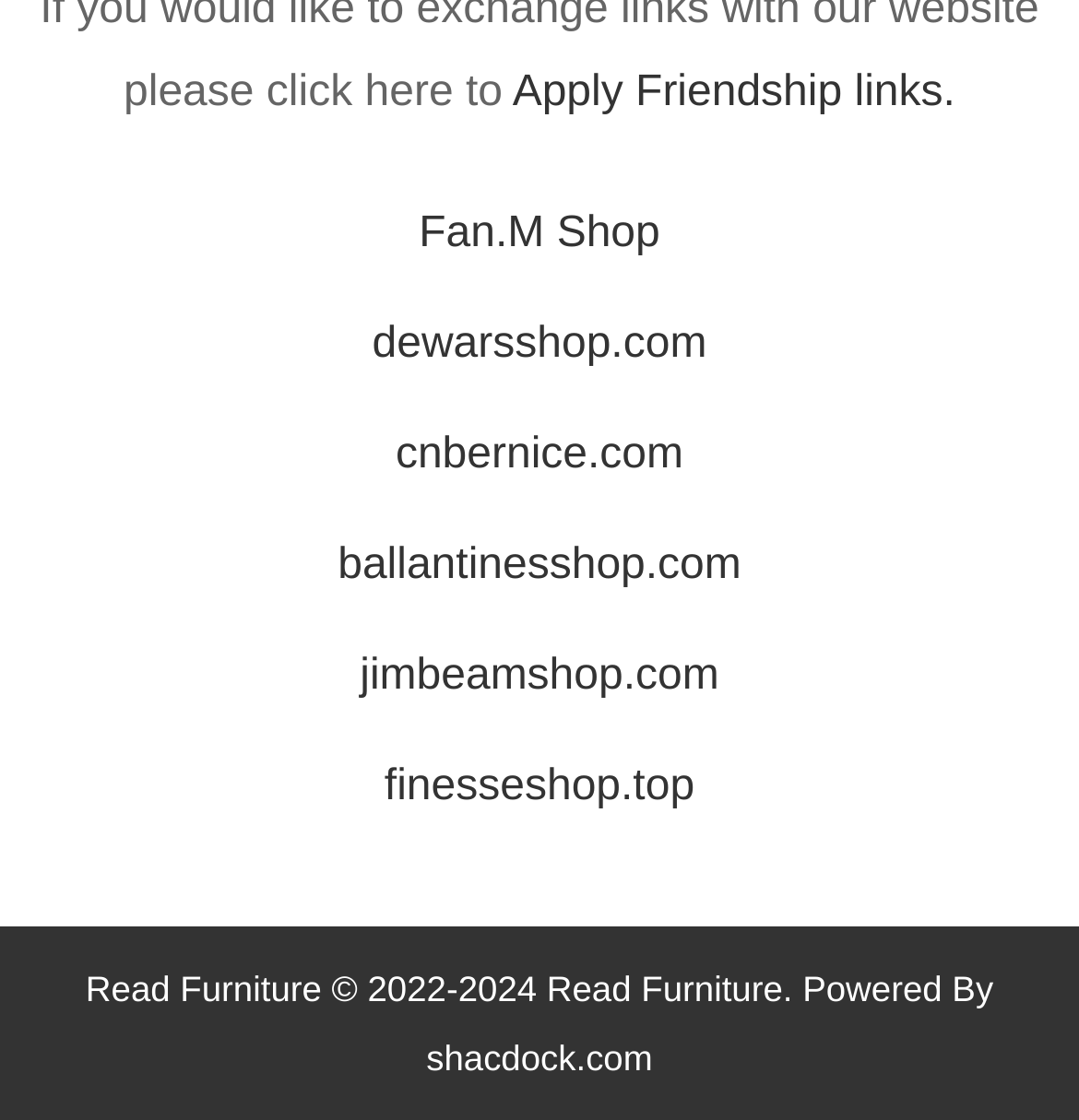Please indicate the bounding box coordinates of the element's region to be clicked to achieve the instruction: "Read Furniture". Provide the coordinates as four float numbers between 0 and 1, i.e., [left, top, right, bottom].

[0.079, 0.865, 0.298, 0.902]